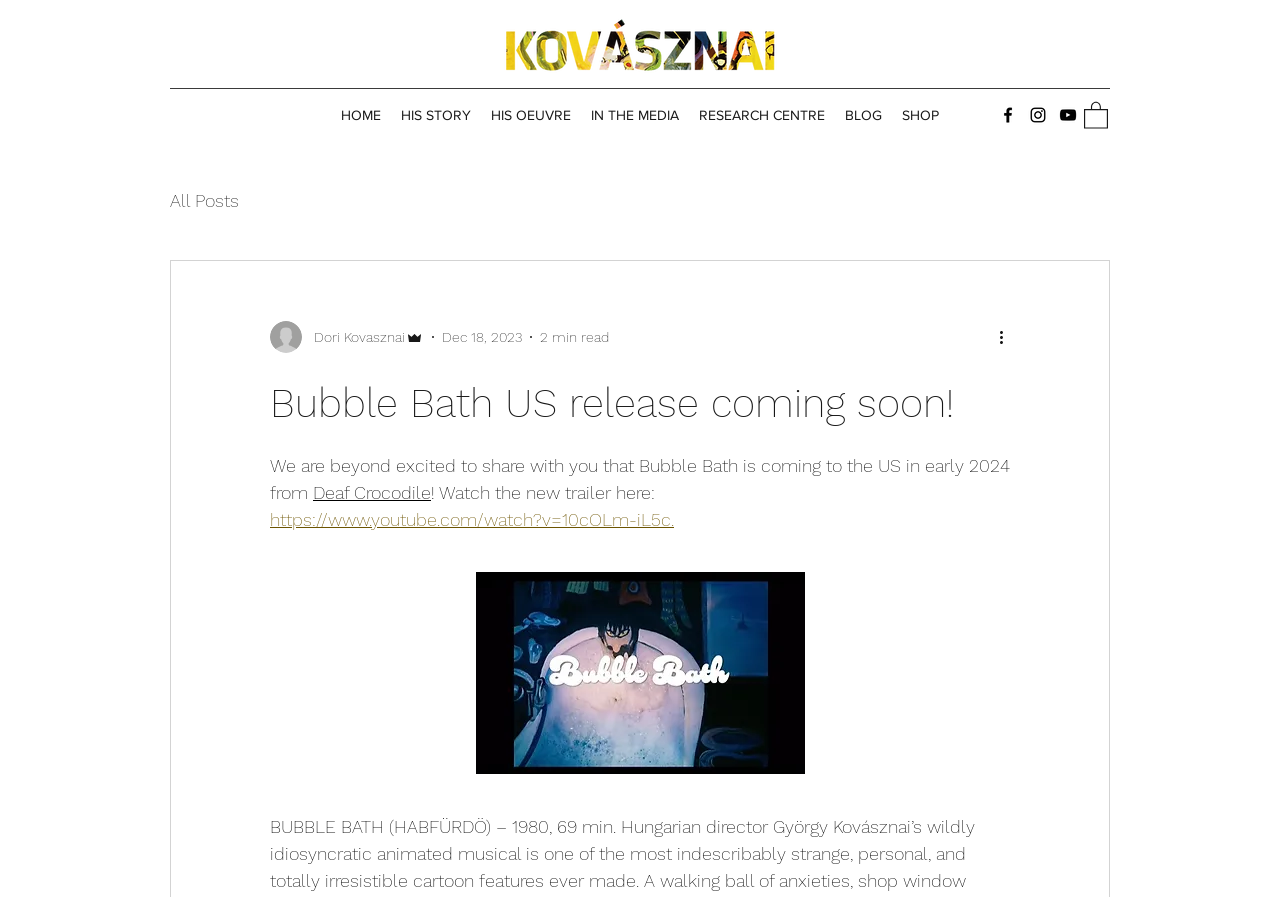Provide the bounding box coordinates of the area you need to click to execute the following instruction: "Read the blog post".

[0.211, 0.424, 0.789, 0.476]